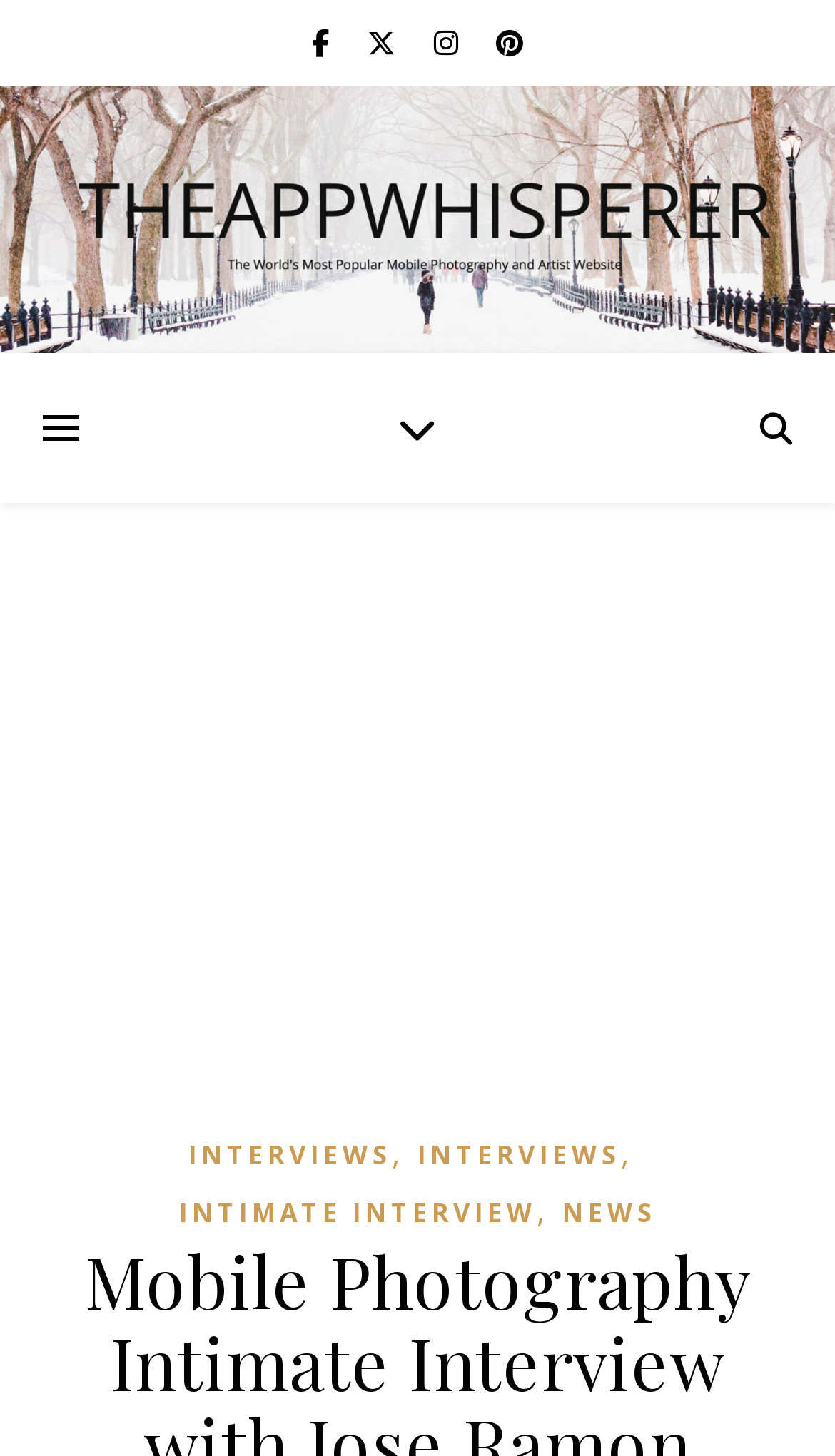Generate a comprehensive caption for the webpage you are viewing.

The webpage is about mobile photography and art, with a focus on an intimate interview with Jose Ramon Estrada A from Mexico City, Mexico. 

At the top, there are four social media links, represented by icons, aligned horizontally and centered. 

Below the social media links, there is a table that spans the entire width of the page. Within this table, there is a large image that takes up most of the space, with a caption "mobile photography". 

Above the image, there are three links: "INTERVIEWS" on the left, a separator in the middle, and another "INTERVIEWS" link on the right. 

Below the image, there are three more links: "INTIMATE INTERVIEW" on the left, and "NEWS" on the right, with some space in between.